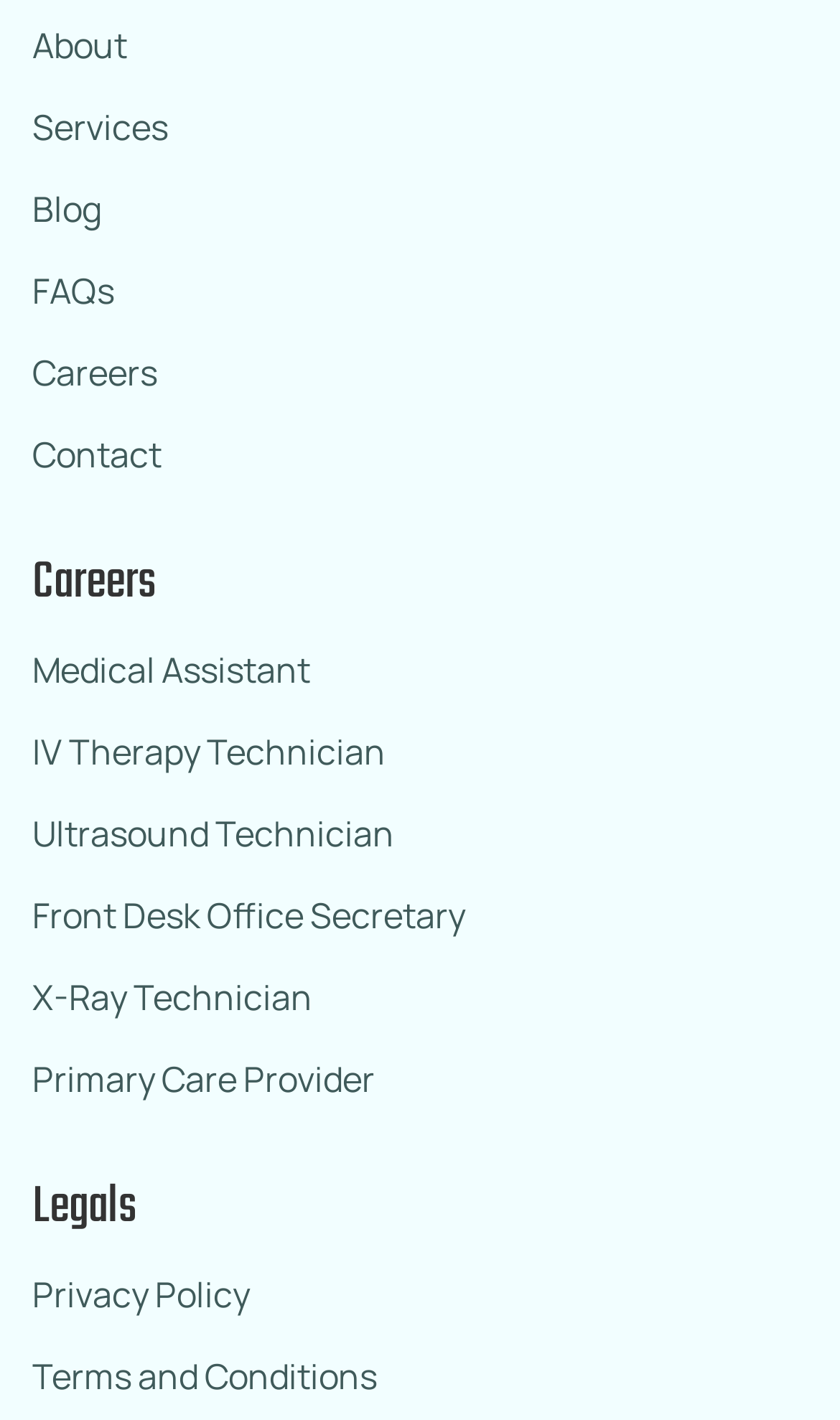Determine the bounding box for the described HTML element: "Front Desk Office Secretary". Ensure the coordinates are four float numbers between 0 and 1 in the format [left, top, right, bottom].

[0.038, 0.624, 0.554, 0.666]